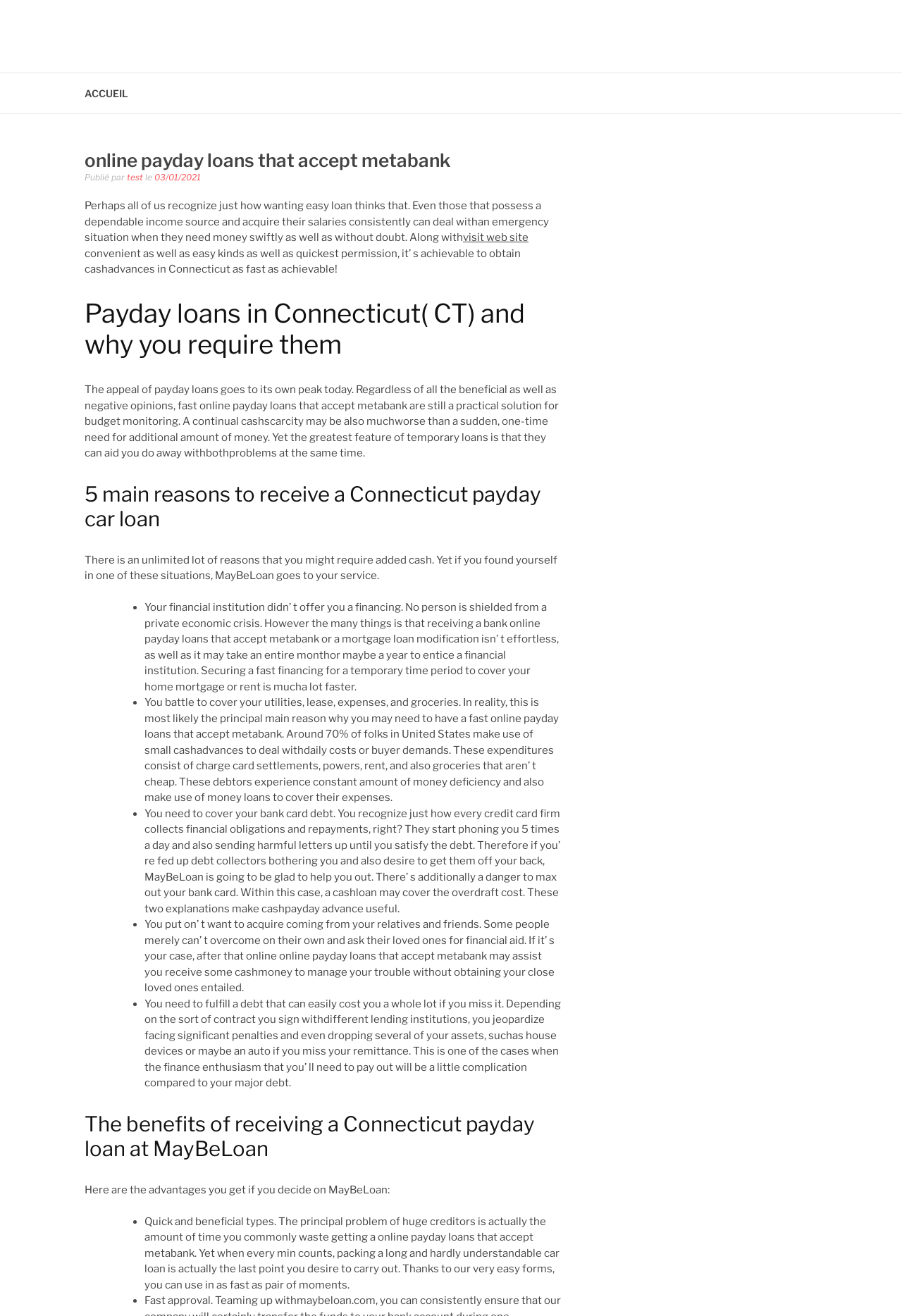Carefully observe the image and respond to the question with a detailed answer:
What is the name of the service promoted on this webpage?

The webpage promotes a service called MayBeLoan, which appears to be a provider of payday loans. The service is mentioned throughout the webpage, and its benefits are highlighted in a section titled 'The benefits of receiving a Connecticut payday loan at MayBeLoan'.